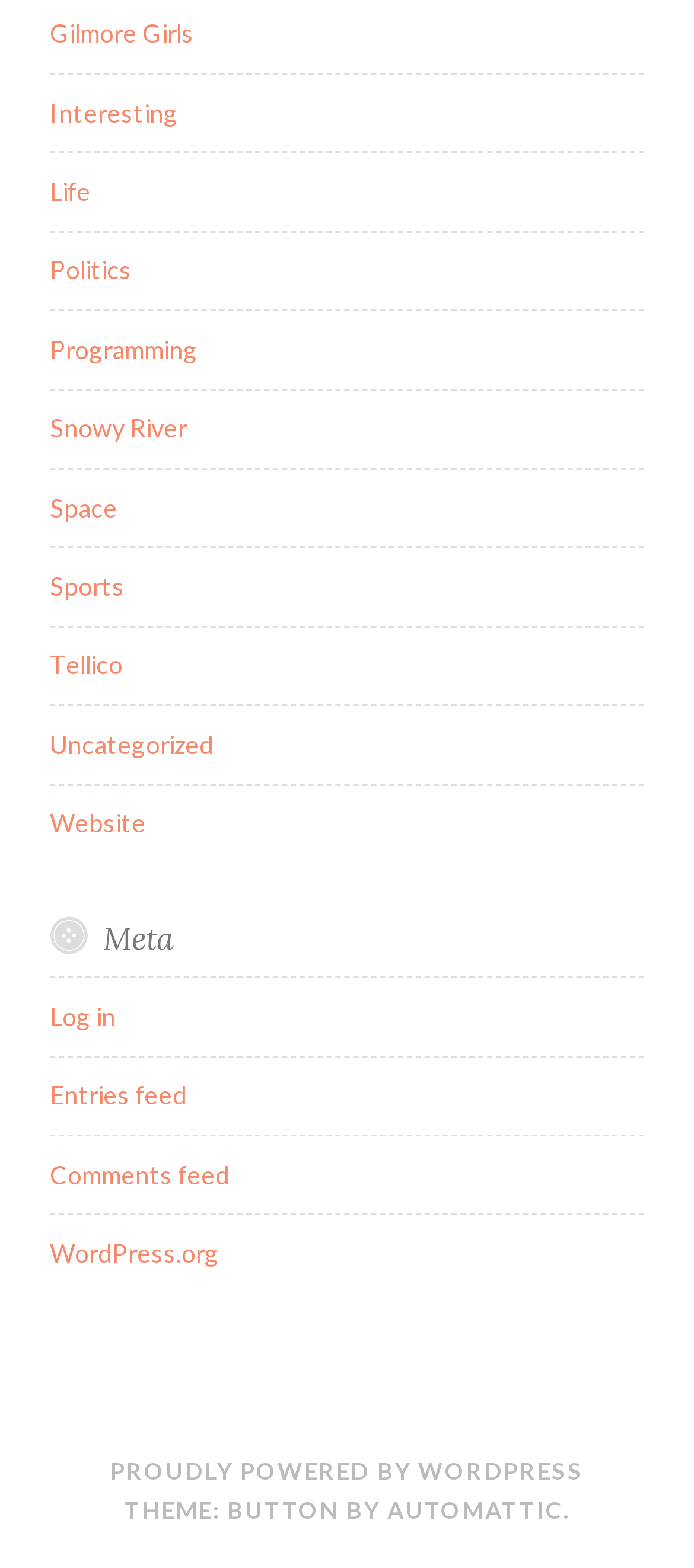Predict the bounding box of the UI element that fits this description: "WordPress.org".

[0.072, 0.789, 0.315, 0.809]